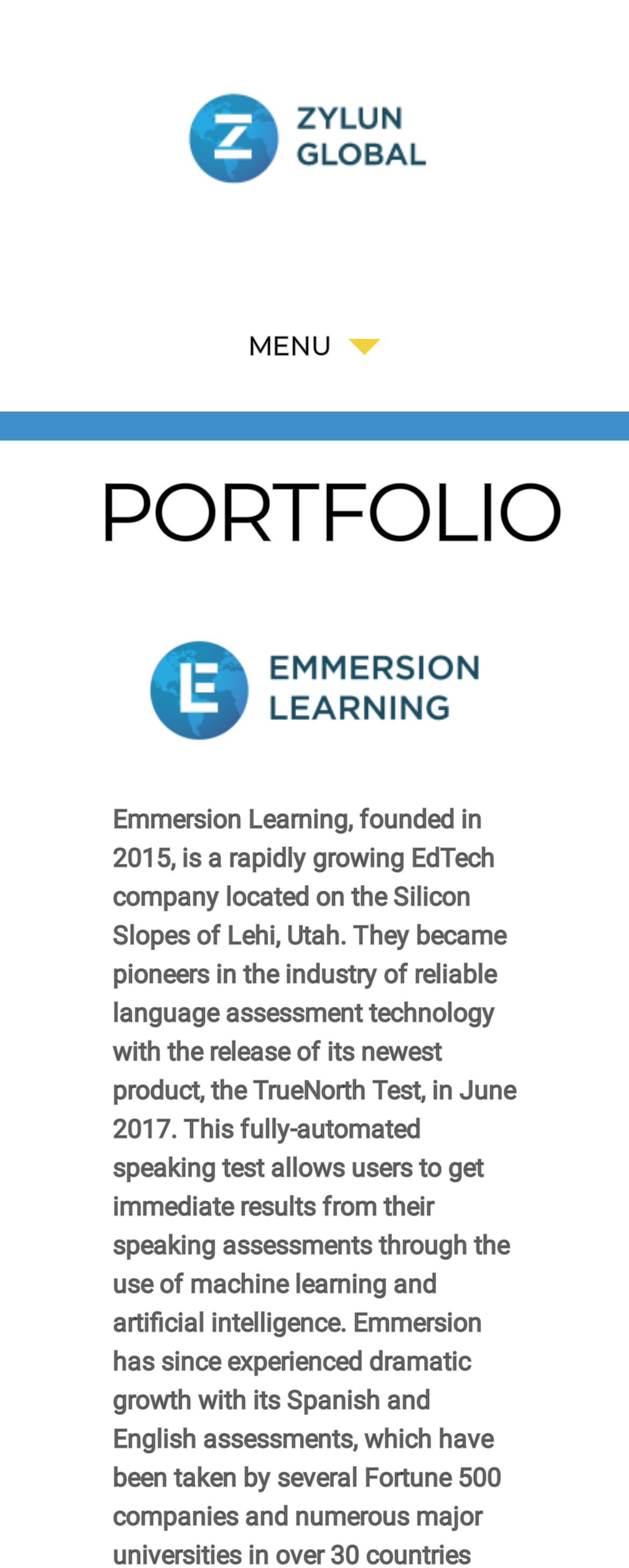Refer to the element description parent_node: MENU and identify the corresponding bounding box in the screenshot. Format the coordinates as (top-left x, top-left y, bottom-right x, bottom-right y) with values in the range of 0 to 1.

[0.0, 0.015, 1.0, 0.164]